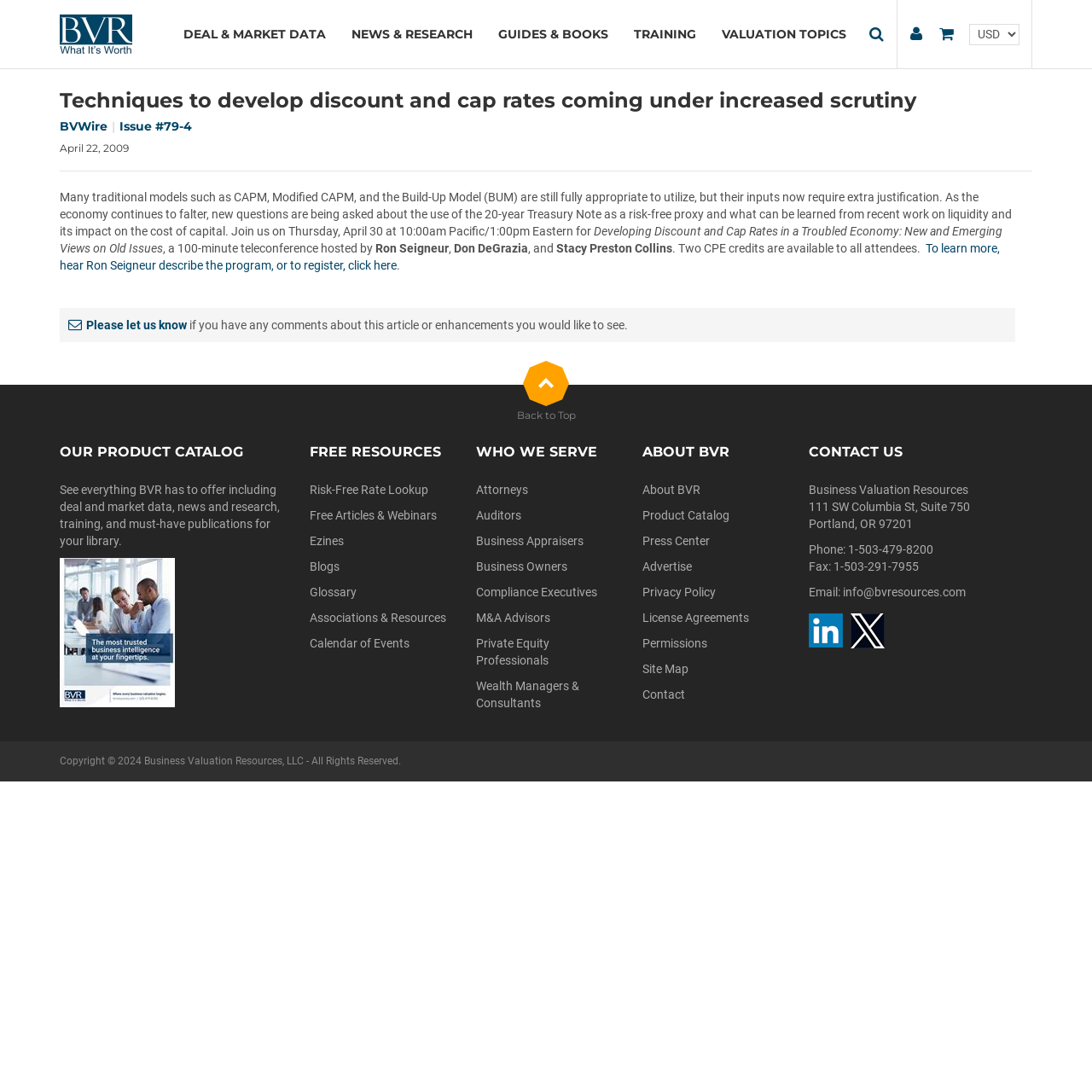Pinpoint the bounding box coordinates of the area that should be clicked to complete the following instruction: "Search for something". The coordinates must be given as four float numbers between 0 and 1, i.e., [left, top, right, bottom].

[0.787, 0.0, 0.821, 0.062]